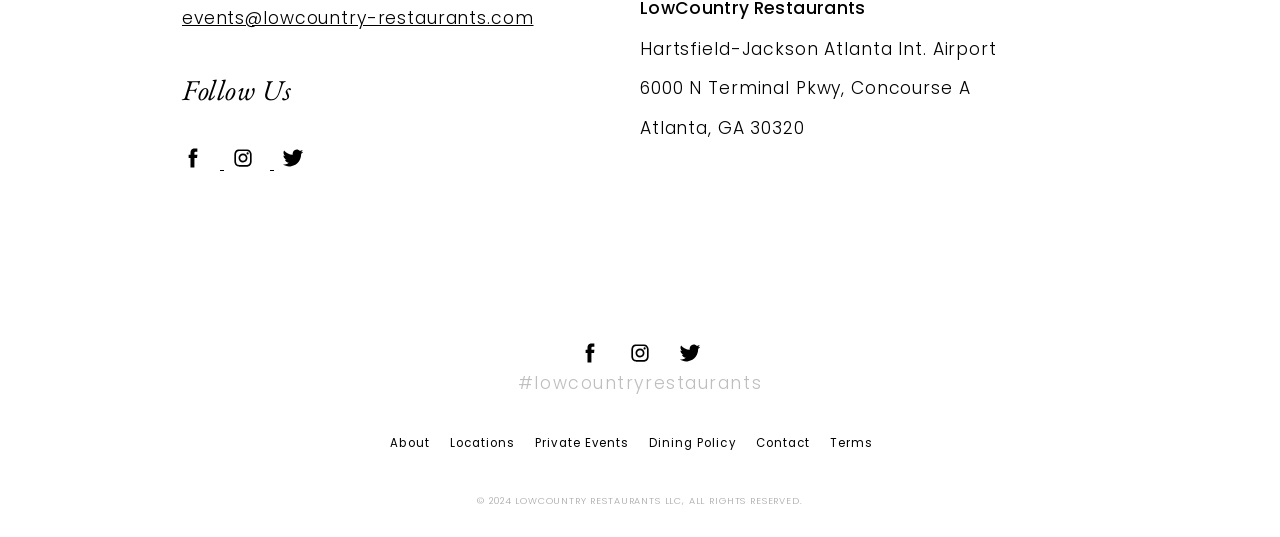Give a concise answer using only one word or phrase for this question:
What is the airport location?

Hartsfield-Jackson Atlanta Int. Airport